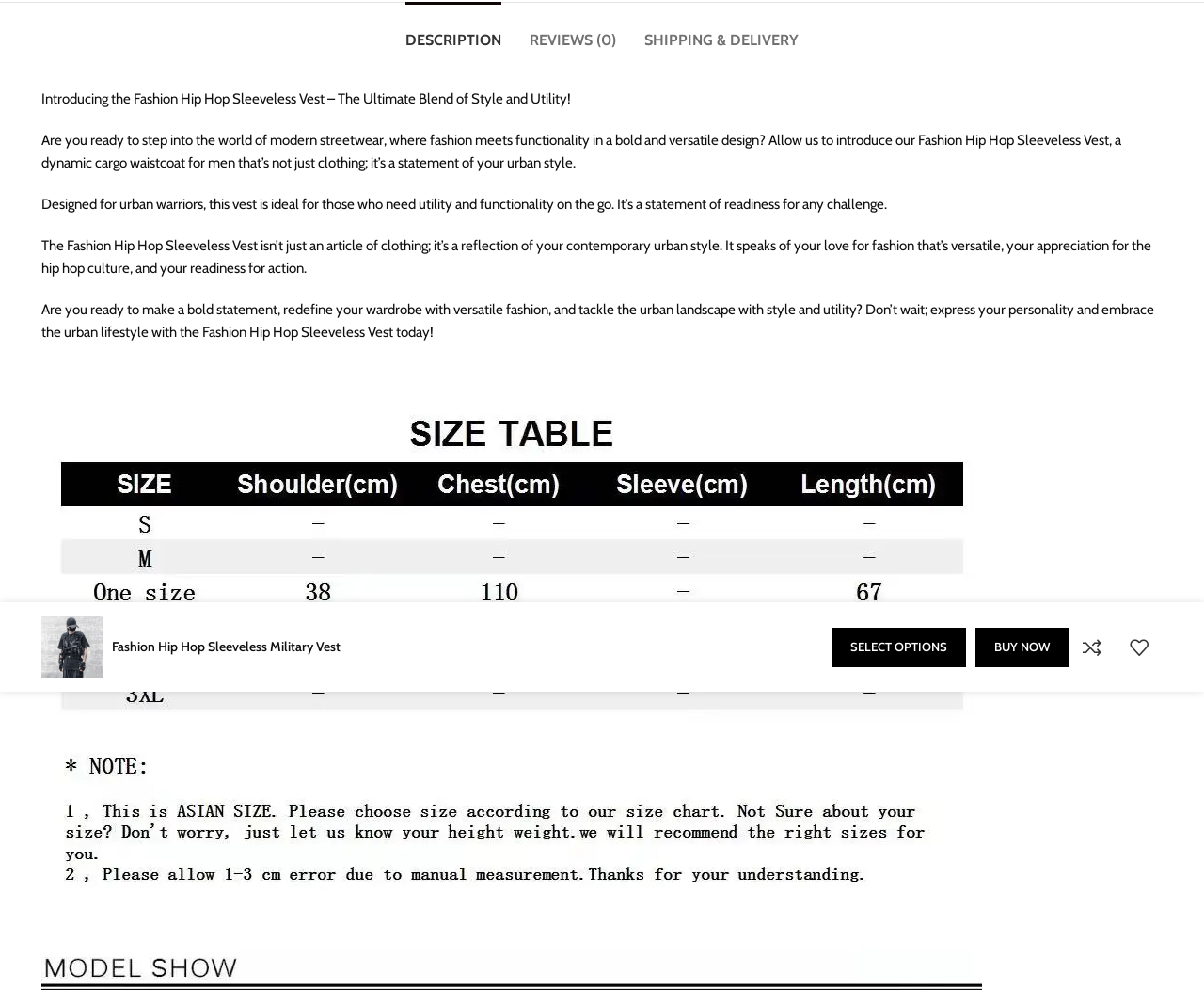Locate the bounding box of the UI element described by: "Reviews (0)" in the given webpage screenshot.

[0.44, 0.002, 0.512, 0.06]